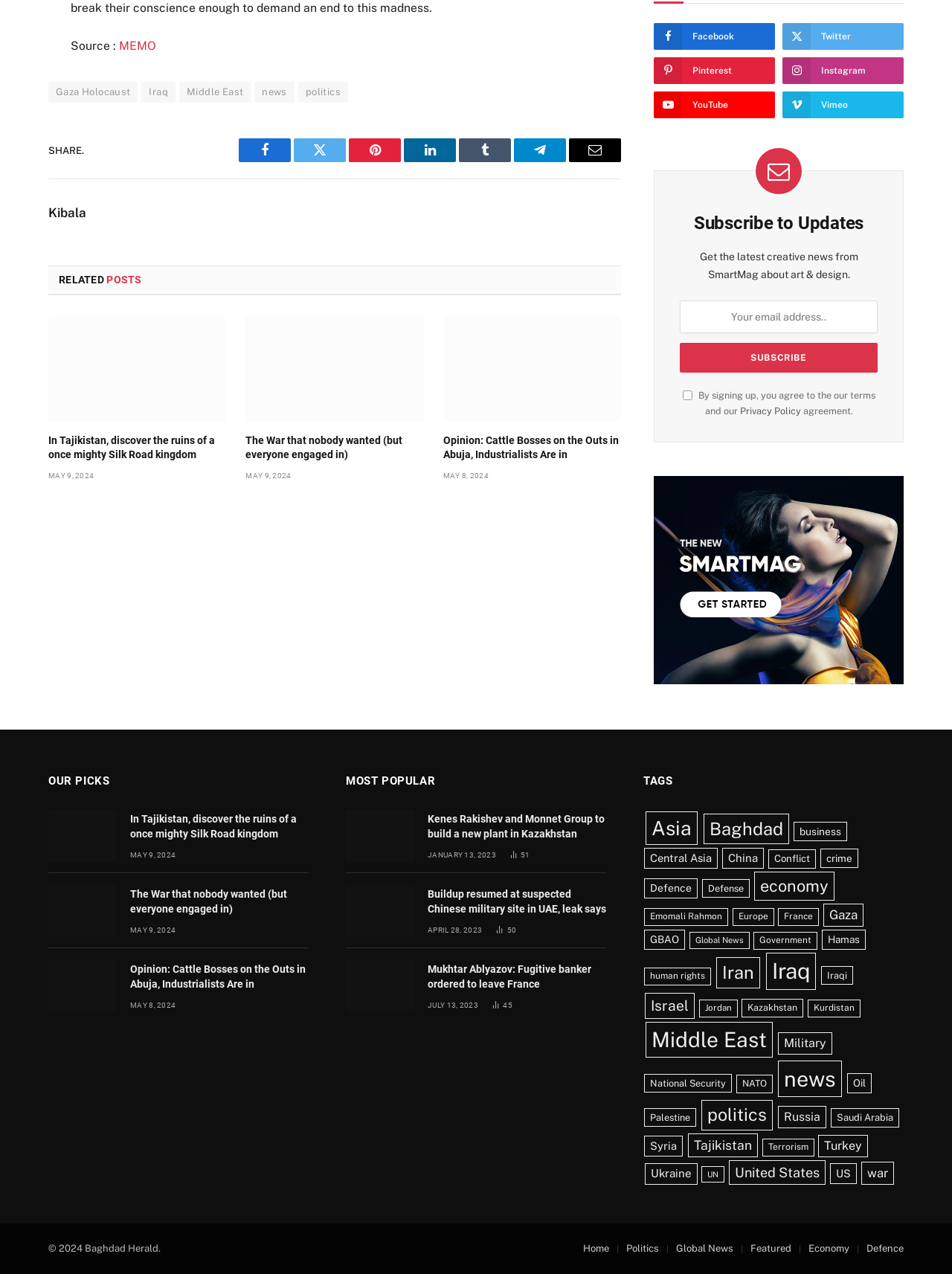Pinpoint the bounding box coordinates of the element you need to click to execute the following instruction: "Check the 'MOST POPULAR' section". The bounding box should be represented by four float numbers between 0 and 1, in the format [left, top, right, bottom].

[0.363, 0.607, 0.457, 0.618]